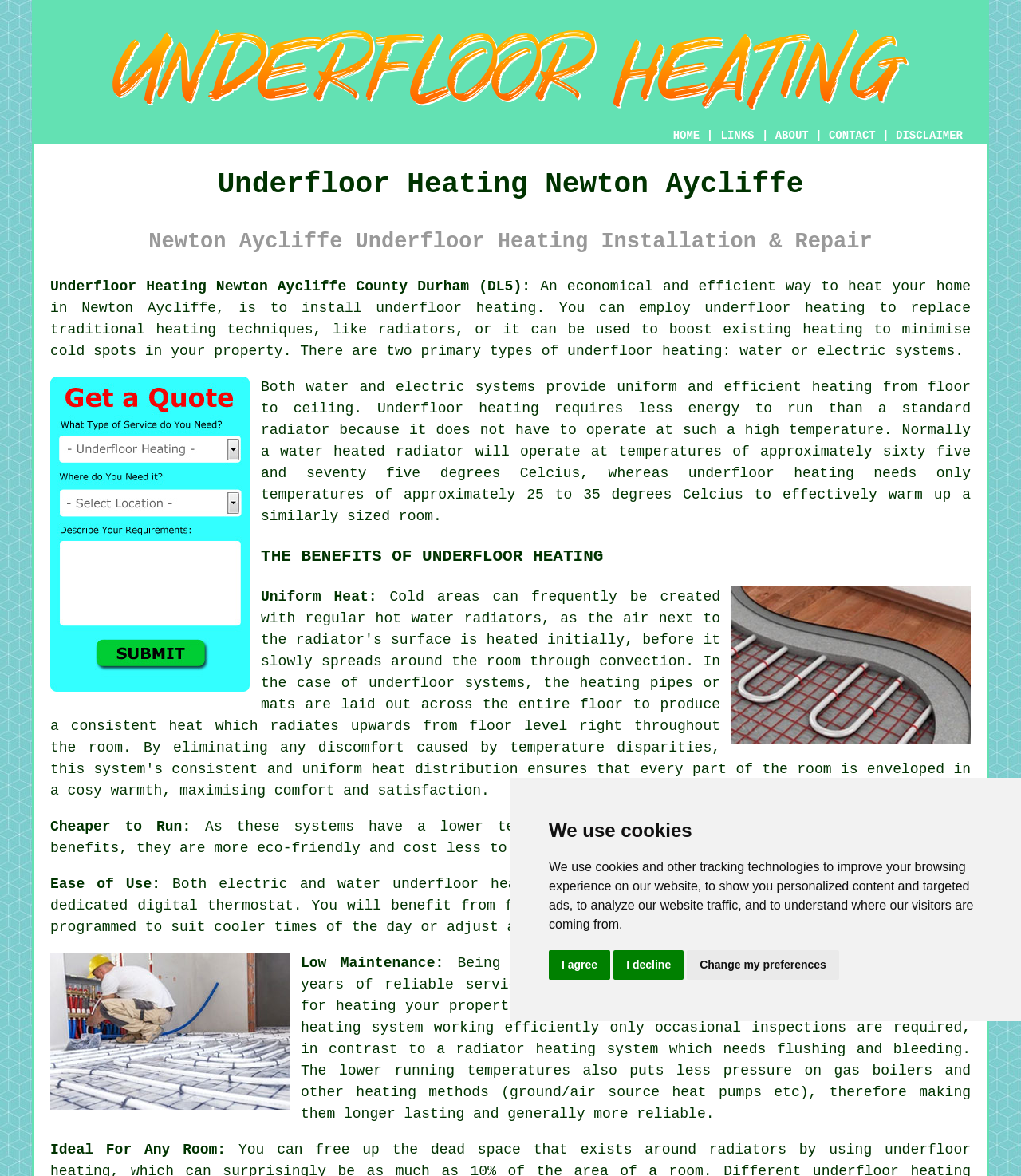Respond to the question below with a single word or phrase:
What are the two primary types of underfloor heating systems?

Water or electric systems